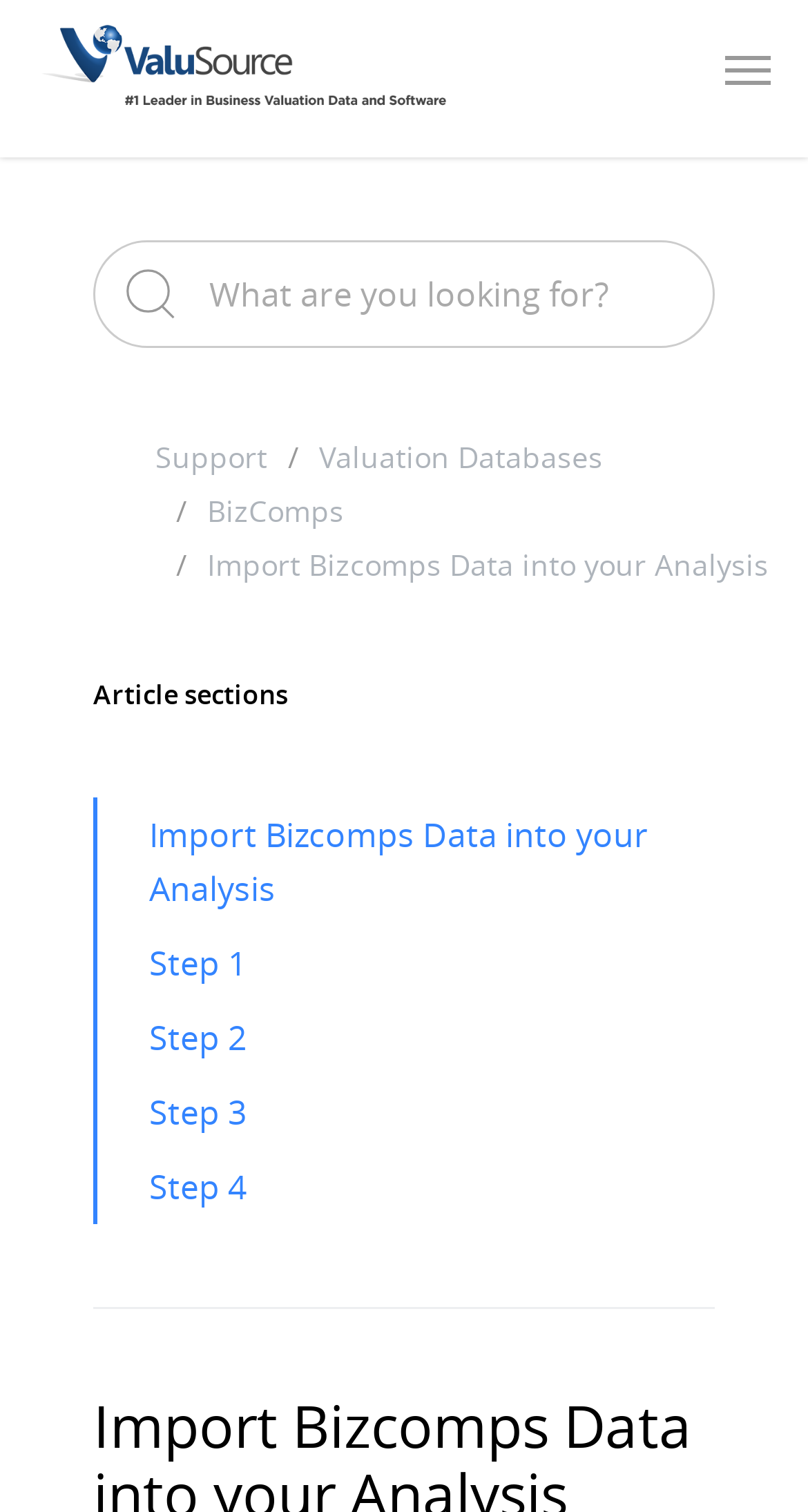What type of data is Bizcomps?
Look at the image and respond with a one-word or short-phrase answer.

Valuation database